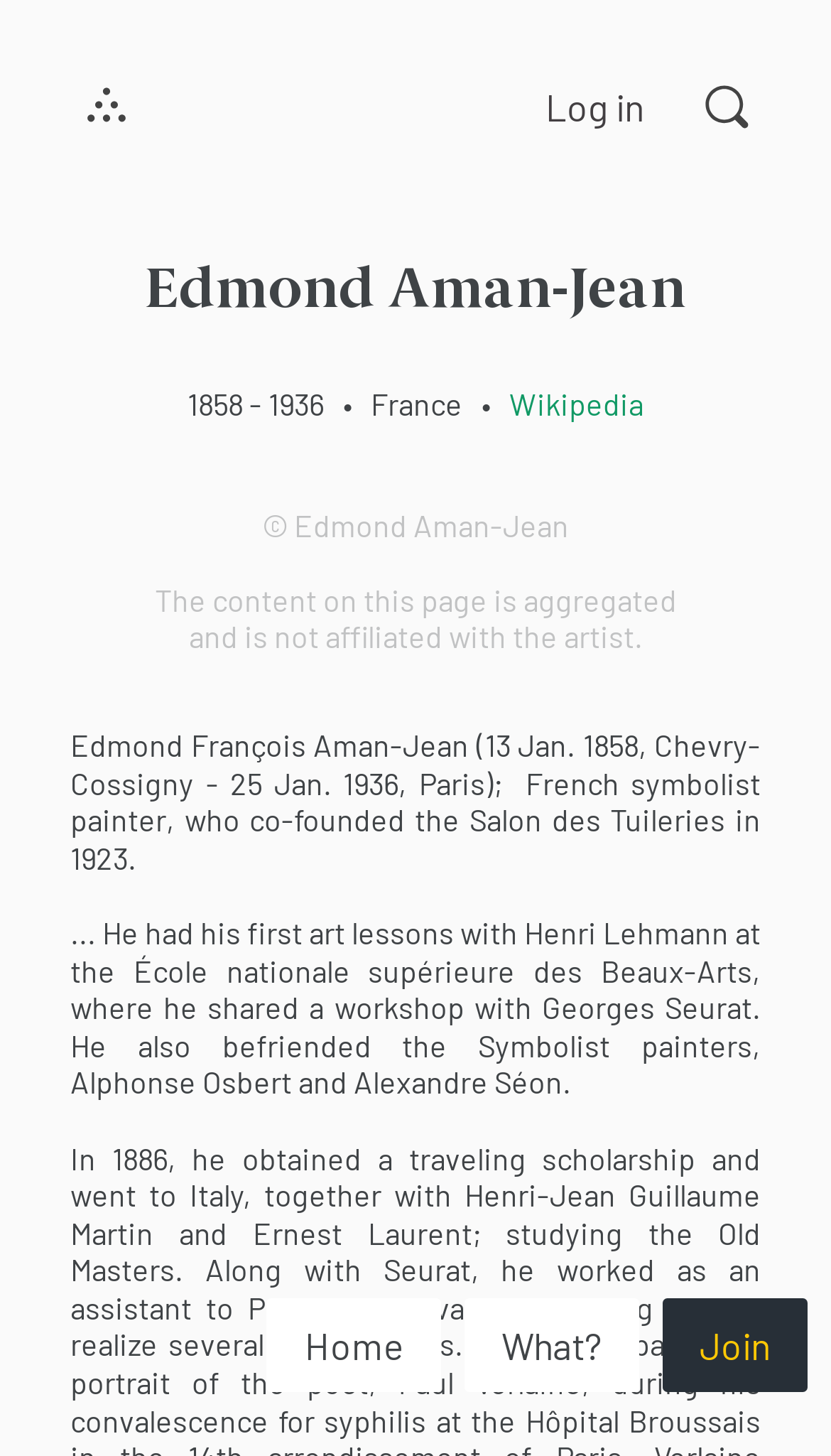Offer a detailed account of what is visible on the webpage.

The webpage is dedicated to the French artist Edmond Aman-Jean, showcasing 2 artworks. At the top left, there is a small image, likely a logo or icon. On the top right, there are two more images, possibly representing the artist or his works. Below these images, a prominent heading displays the artist's name, "Edmond Aman-Jean". 

Under the heading, a brief biography is presented, including the artist's birth and death years (1858-1936) and his nationality (France). A link to Wikipedia is also provided, allowing users to access more information about the artist. 

A copyright notice, "© Edmond Aman-Jean", is displayed in the middle of the page. Below this, a disclaimer states that the content on the page is aggregated and not affiliated with the artist. 

At the top right corner, there is a "Log in" button, and at the bottom of the page, there are three buttons: "Home", "What?", and "Join", likely providing navigation and functionality options.